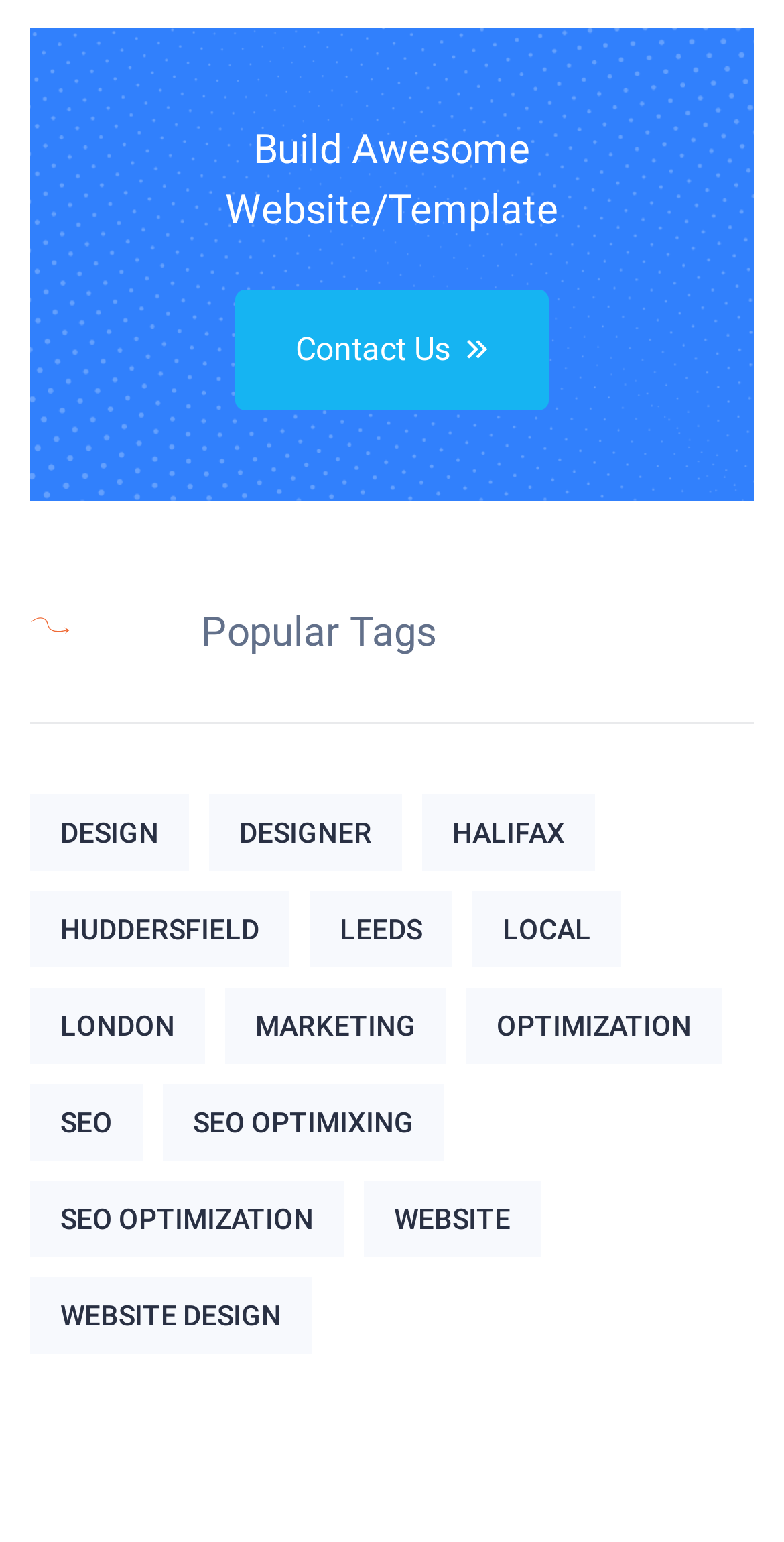Please reply with a single word or brief phrase to the question: 
How many locations are listed on the webpage?

5